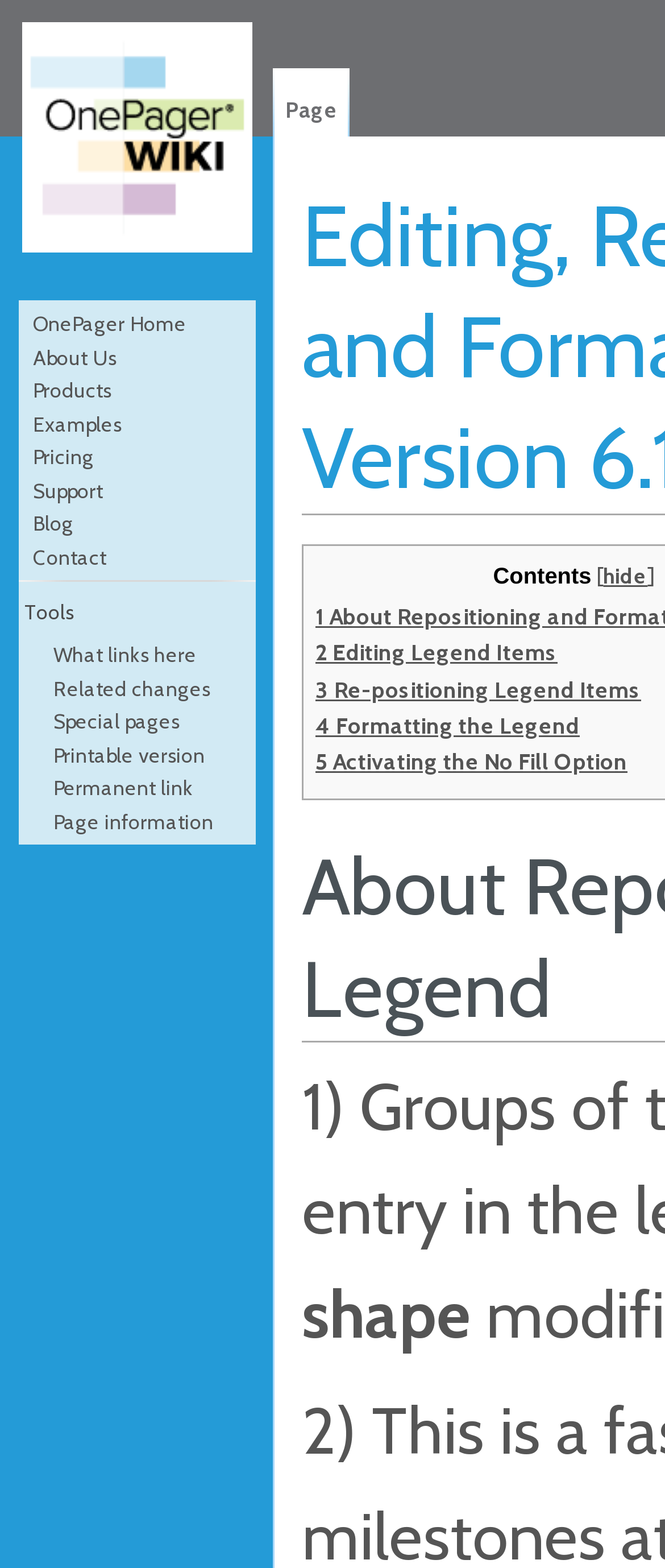Locate the bounding box coordinates of the clickable area needed to fulfill the instruction: "go to editing legend items".

[0.474, 0.407, 0.838, 0.425]